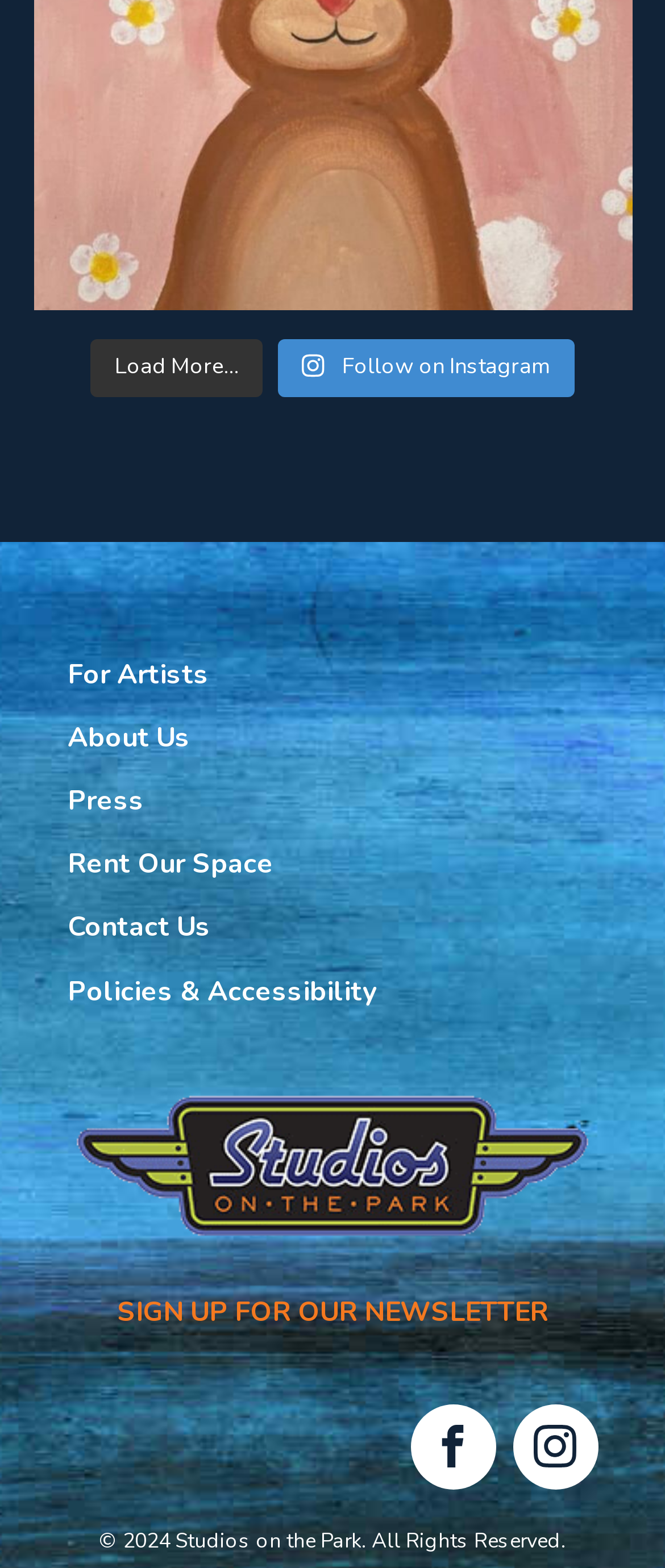Provide a one-word or short-phrase answer to the question:
What is the last item in the footer?

Copyright information